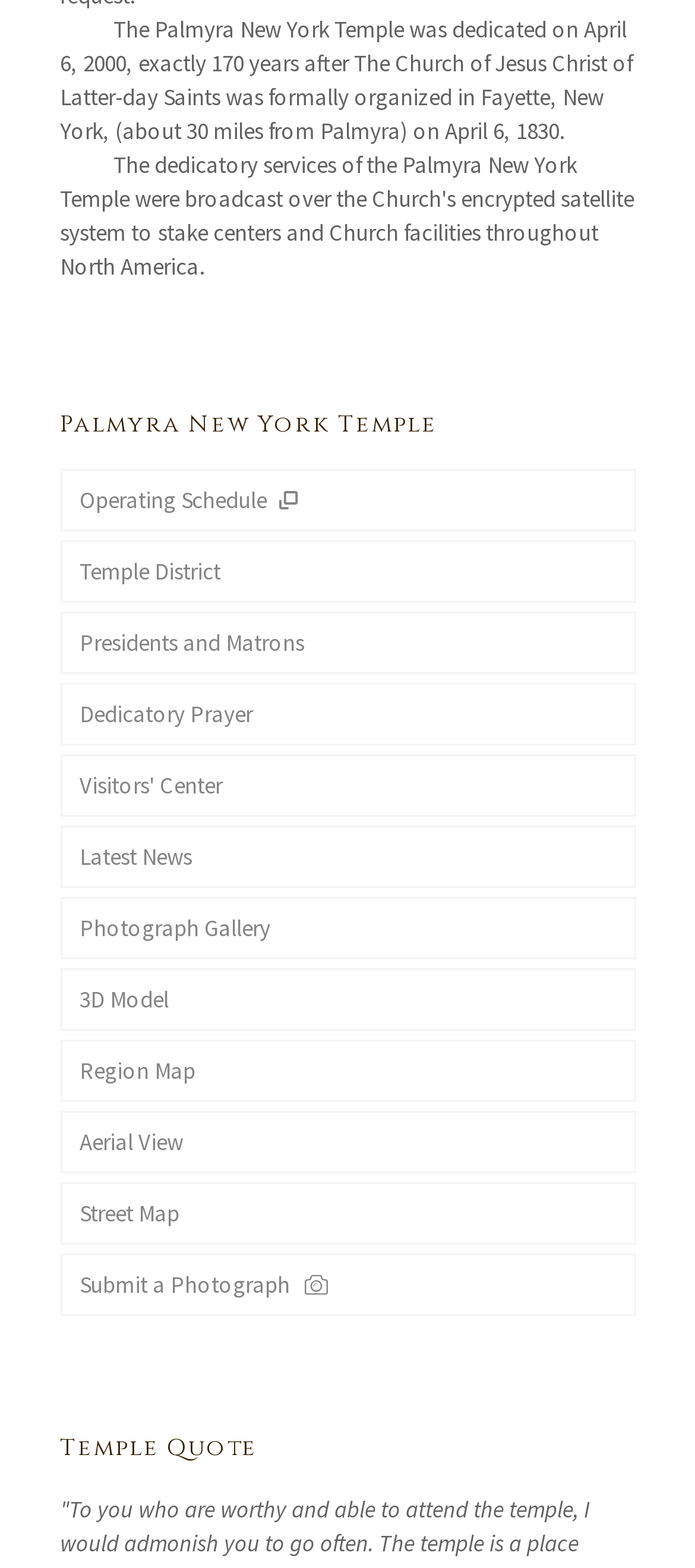Utilize the details in the image to thoroughly answer the following question: What is the dedication date of the Palmyra New York Temple?

The answer can be found in the StaticText element at the top of the webpage, which states 'The Palmyra New York Temple was dedicated on April 6, 2000...'.